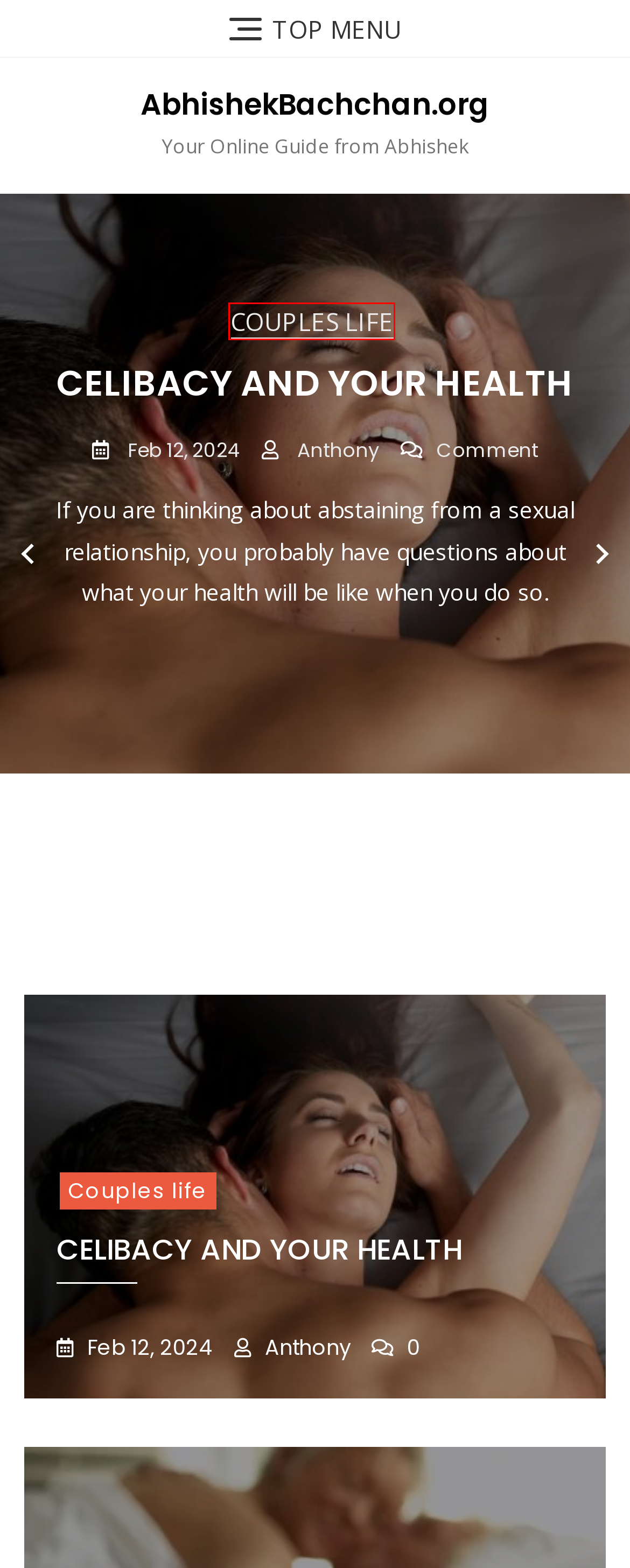You have been given a screenshot of a webpage with a red bounding box around a UI element. Select the most appropriate webpage description for the new webpage that appears after clicking the element within the red bounding box. The choices are:
A. September 24, 2023 - AbhishekBachchan.org
B. What is Bitcoin Cash? - AbhishekBachchan.org
C. How Often is Recommended to Make Love Depending on Age? - AbhishekBachchan.org
D. Tips For Preventing Constant Refusal to Have Intimate Relationships - AbhishekBachchan.org
E. Why the Apple Macbook is One of the Best Selling Laptops - AbhishekBachchan.org
F. Couples life - AbhishekBachchan.org
G. January 14, 2024 - AbhishekBachchan.org
H. What is Intermittent Fasting? - AbhishekBachchan.org

F